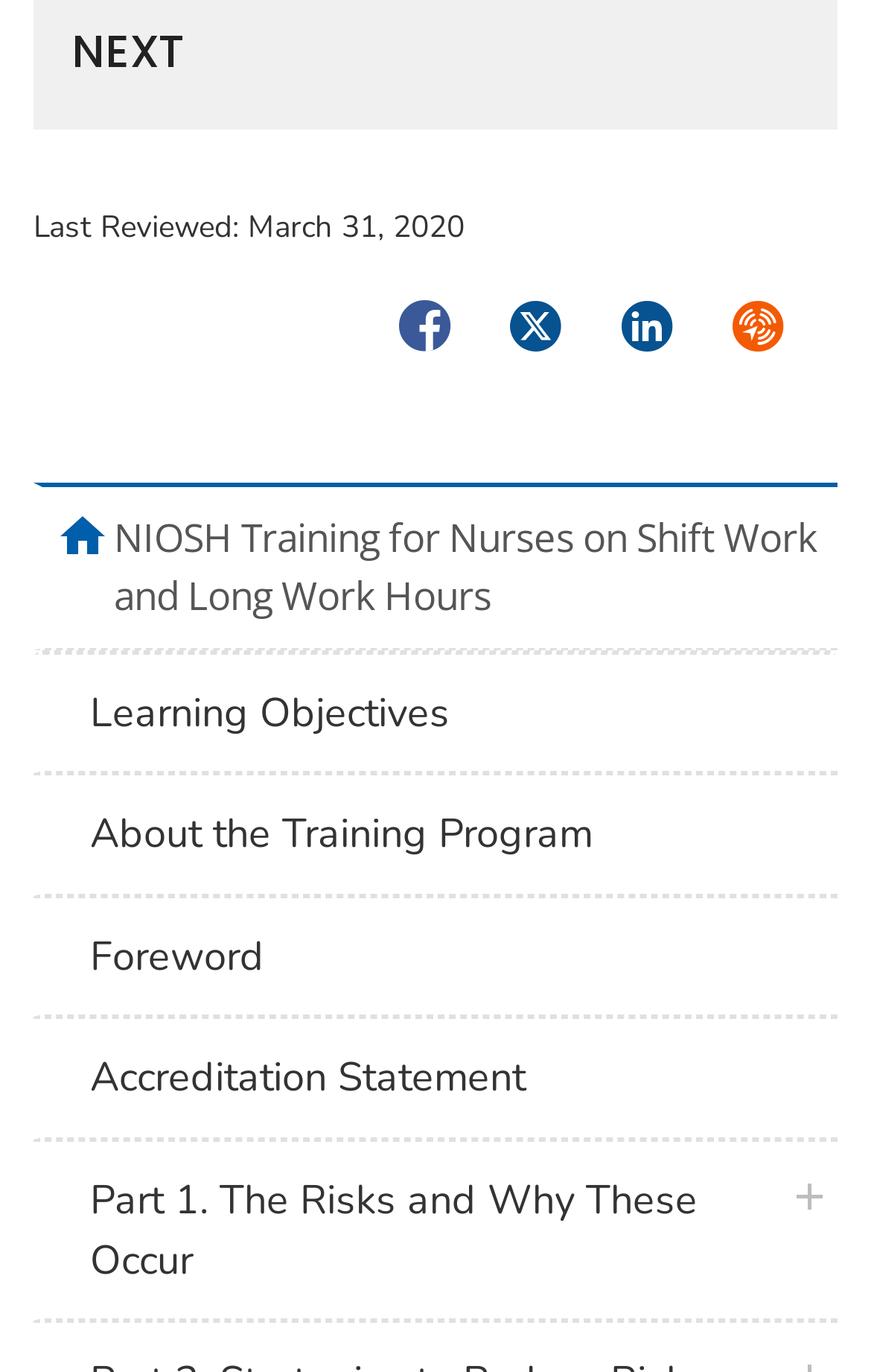What is the last reviewed date?
Use the information from the image to give a detailed answer to the question.

I found the 'Last Reviewed:' text on the webpage, and next to it is the date 'March 31, 2020', which is the answer to this question.